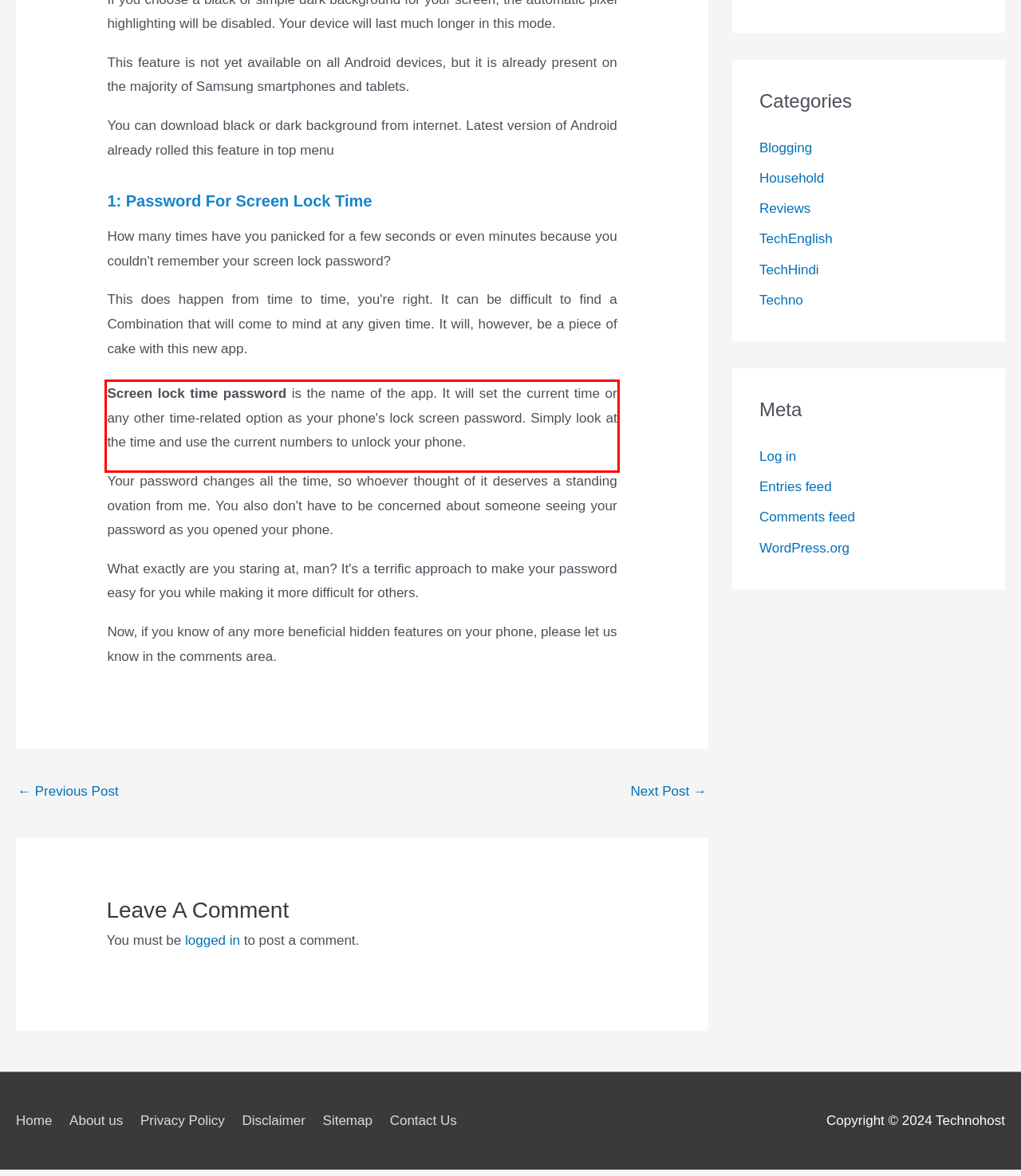Given a screenshot of a webpage with a red bounding box, please identify and retrieve the text inside the red rectangle.

Screen lock time password is the name of the app. It will set the current time or any other time-related option as your phone's lock screen password. Simply look at the time and use the current numbers to unlock your phone.